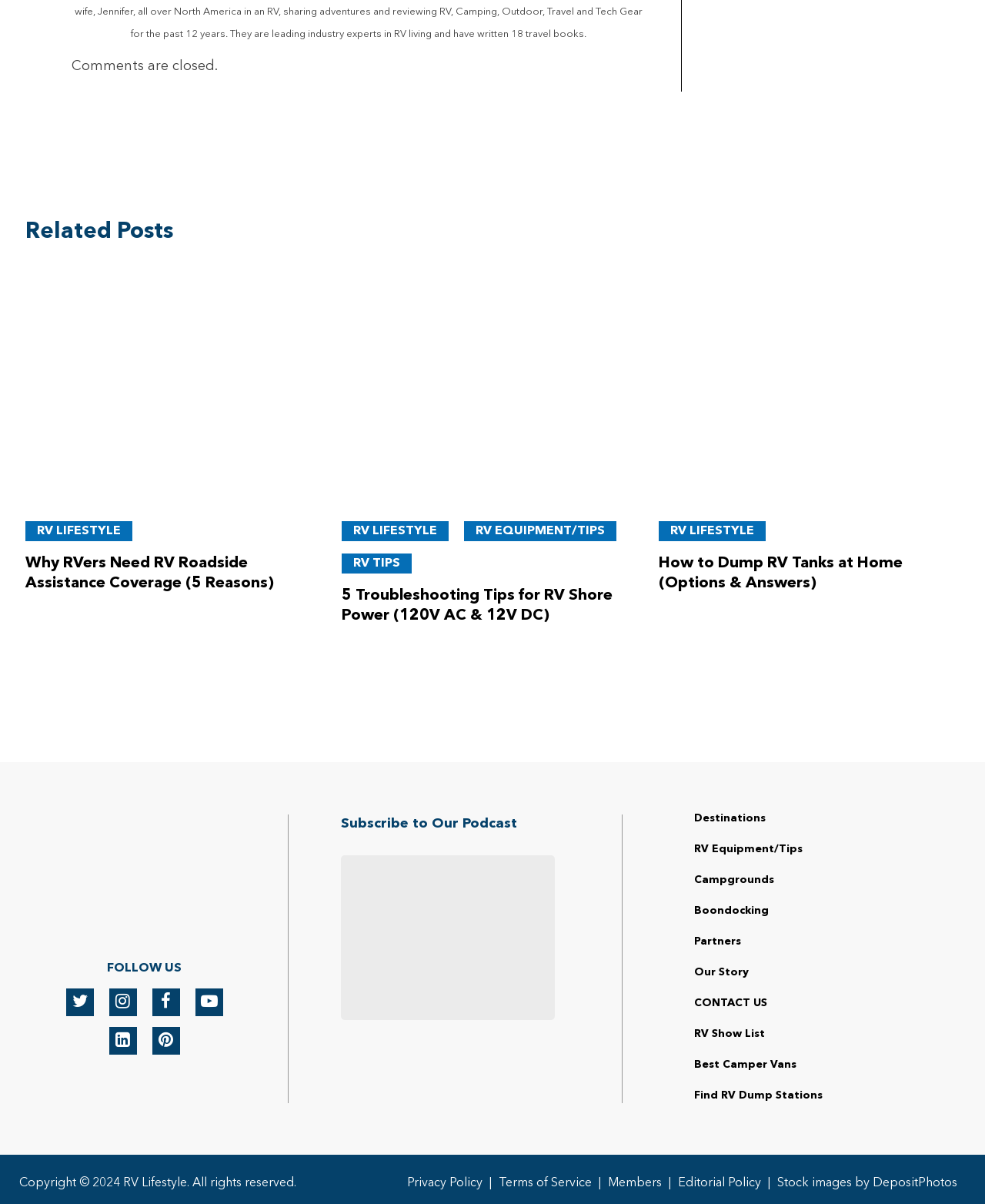Determine the bounding box coordinates for the UI element with the following description: "Amazon Services". The coordinates should be four float numbers between 0 and 1, represented as [left, top, right, bottom].

None